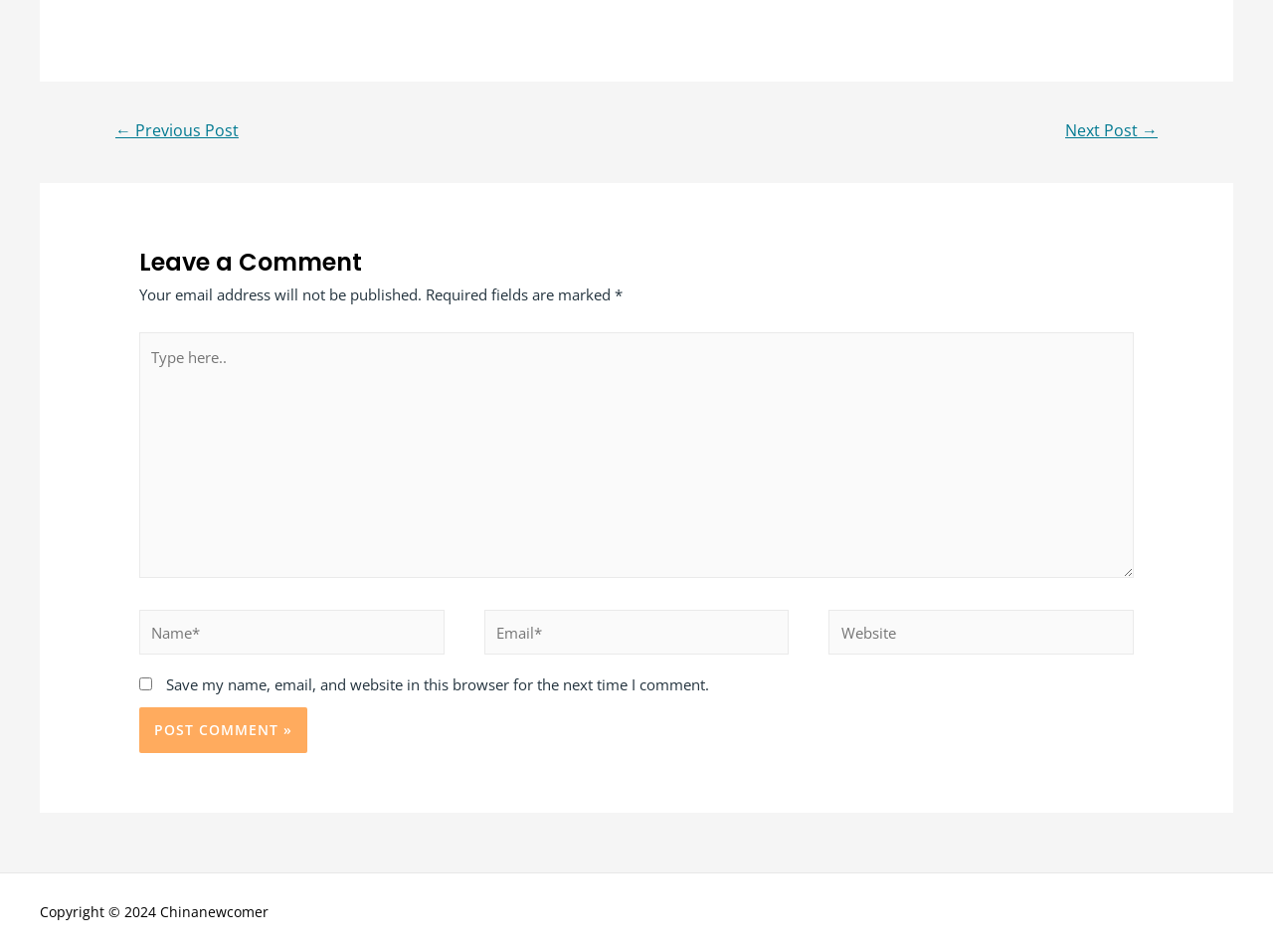What is the label of the button used to submit a comment?
Look at the image and answer the question with a single word or phrase.

Post Comment »